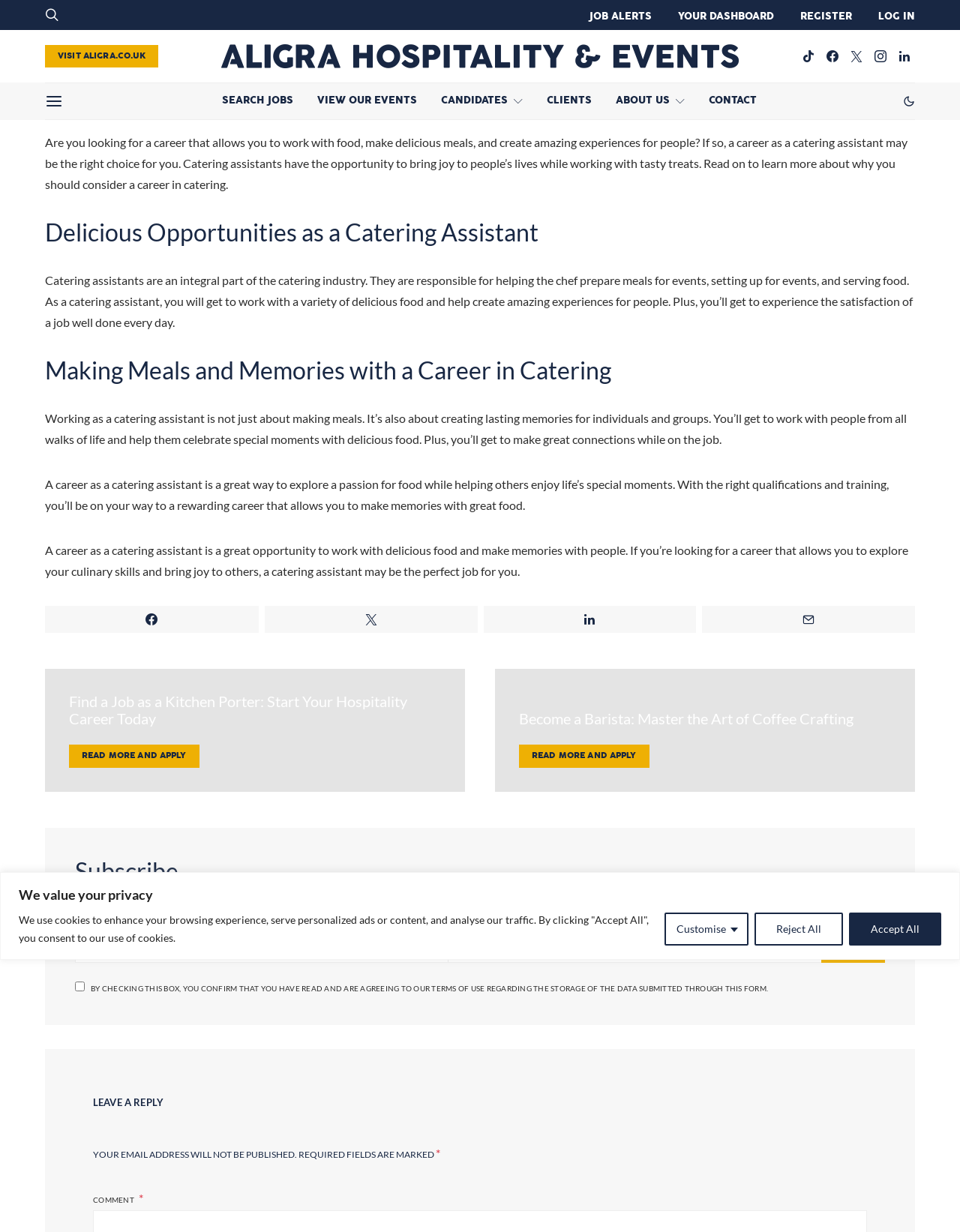Locate the UI element described by Read more and apply in the provided webpage screenshot. Return the bounding box coordinates in the format (top-left x, top-left y, bottom-right x, bottom-right y), ensuring all values are between 0 and 1.

[0.072, 0.604, 0.208, 0.623]